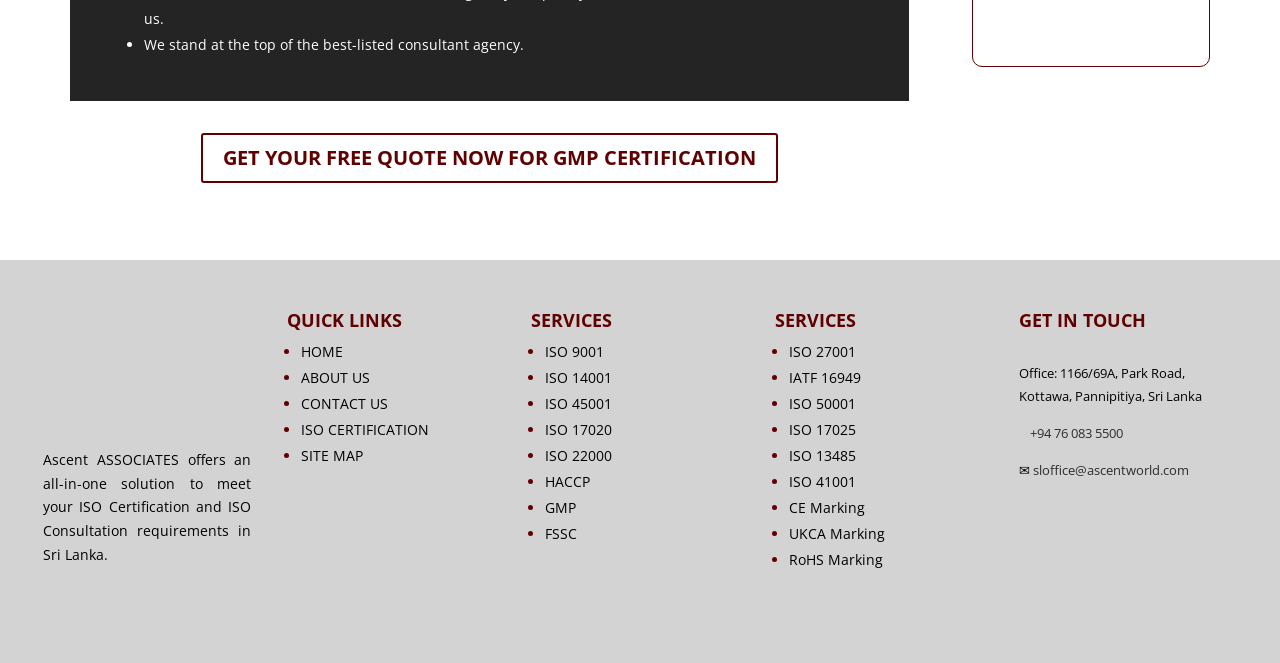Provide the bounding box coordinates of the section that needs to be clicked to accomplish the following instruction: "Get a free quote for GMP certification."

[0.157, 0.2, 0.608, 0.276]